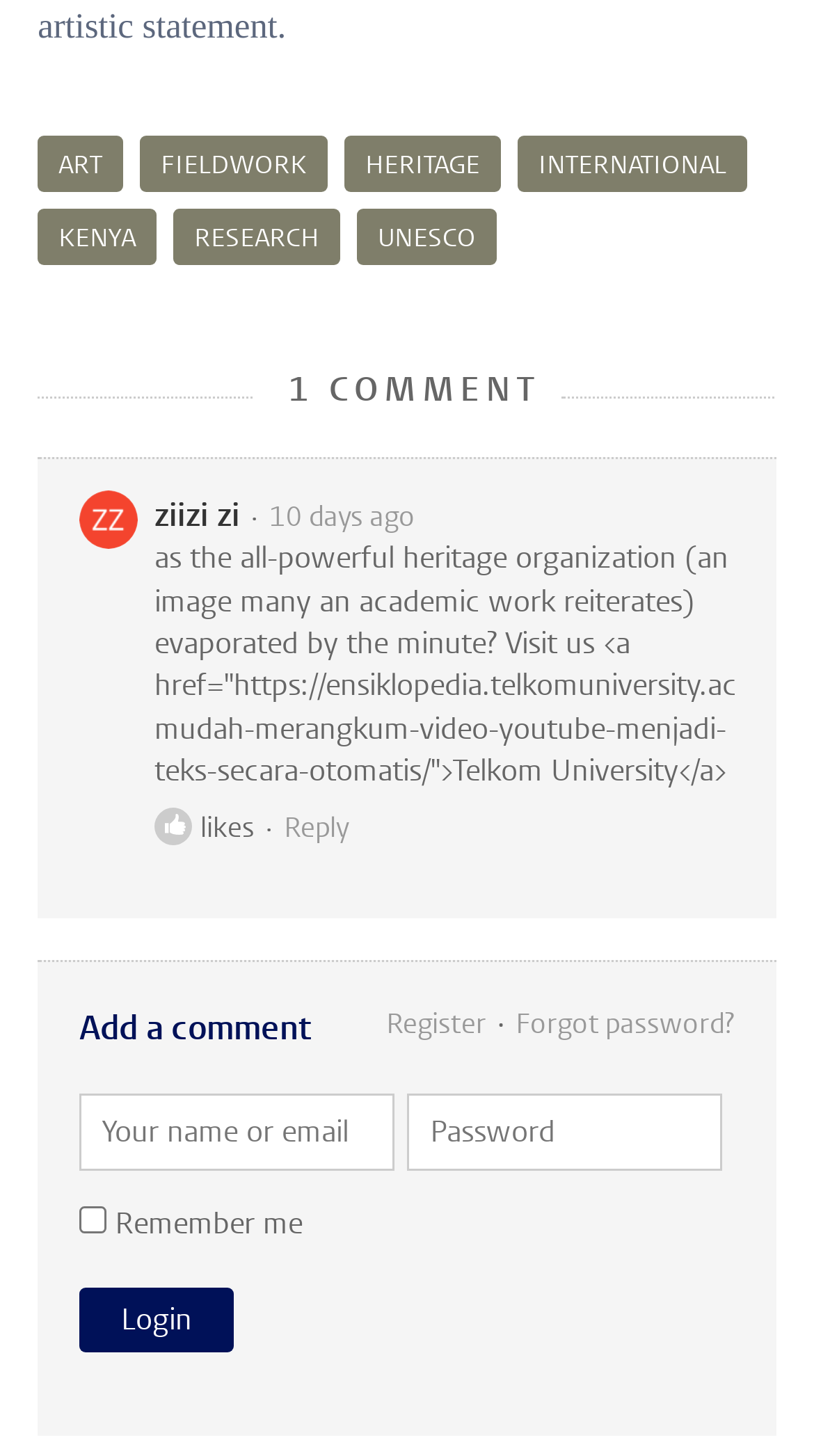Respond to the question below with a single word or phrase:
What is the label of the first textbox?

Your name or email